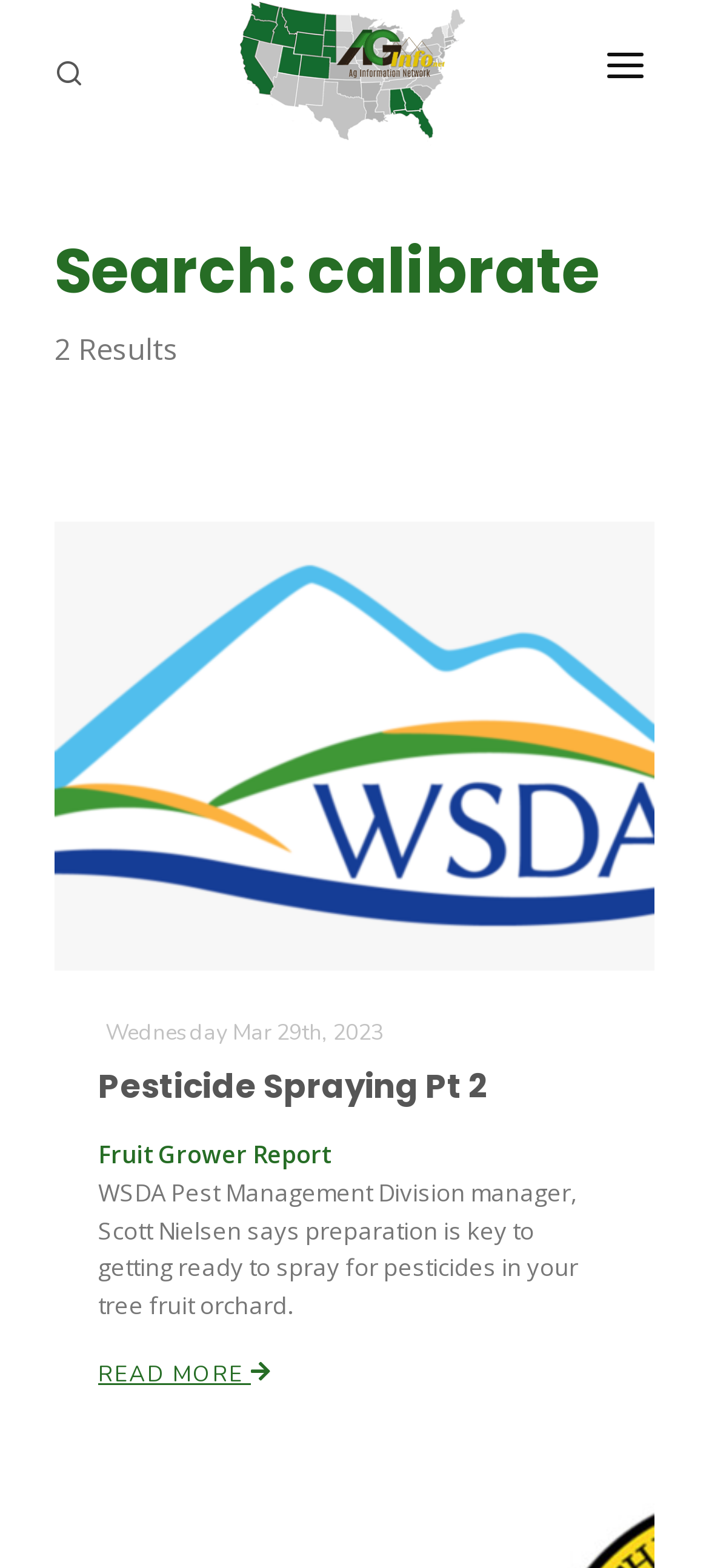Locate the bounding box coordinates of the area to click to fulfill this instruction: "Click the AGInfo Logo". The bounding box should be presented as four float numbers between 0 and 1, in the order [left, top, right, bottom].

[0.332, 0.0, 0.668, 0.129]